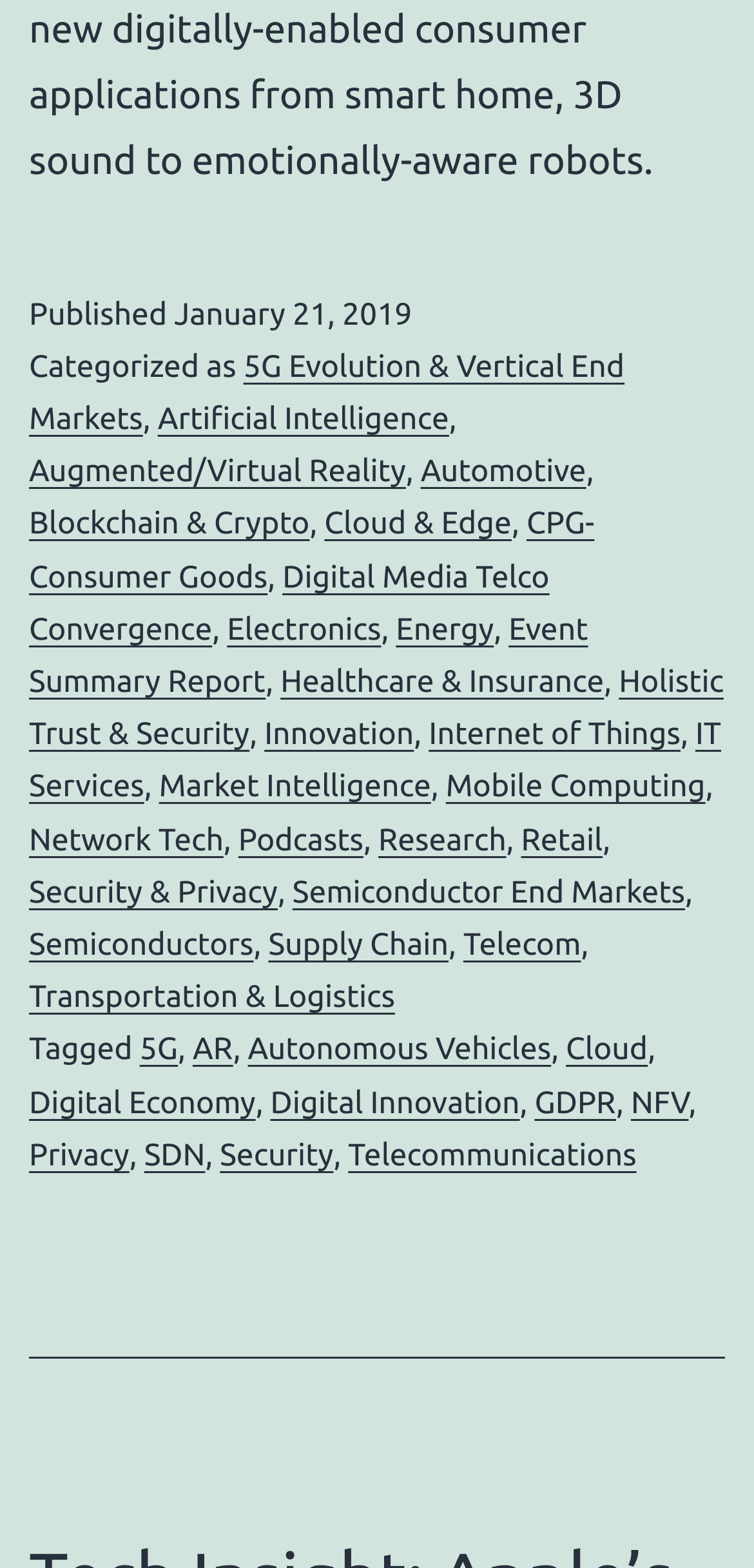Find the bounding box coordinates for the area that should be clicked to accomplish the instruction: "Read article published on January 21, 2019".

[0.231, 0.189, 0.546, 0.212]